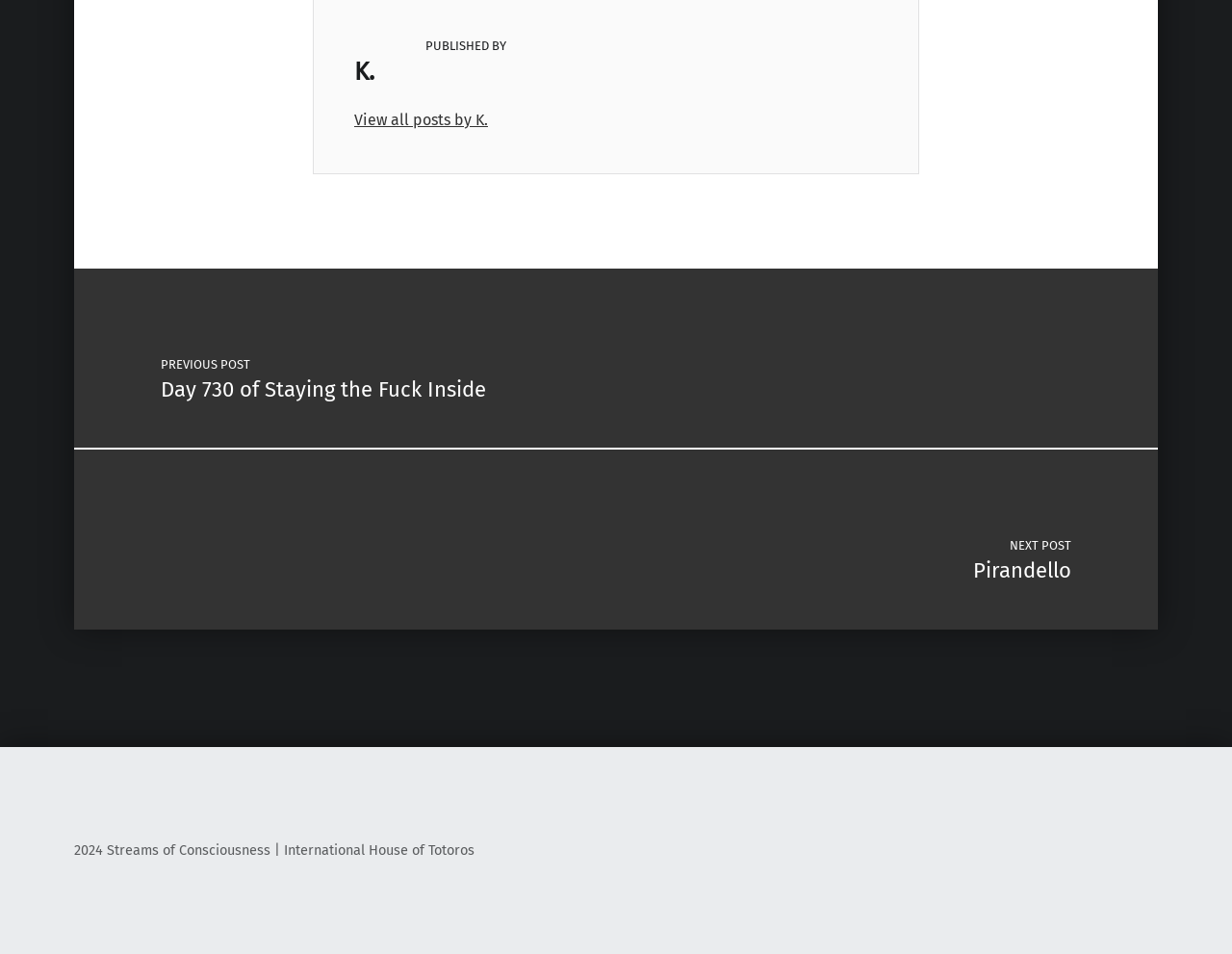Bounding box coordinates are specified in the format (top-left x, top-left y, bottom-right x, bottom-right y). All values are floating point numbers bounded between 0 and 1. Please provide the bounding box coordinate of the region this sentence describes: View all posts by K.

[0.287, 0.113, 0.713, 0.139]